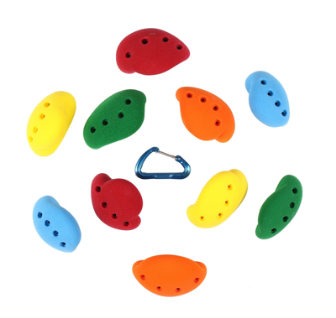How many colors are the climbing holds?
Respond to the question with a well-detailed and thorough answer.

The caption lists the colors of the climbing holds as red, yellow, green, orange, and blue, which totals five distinct colors.